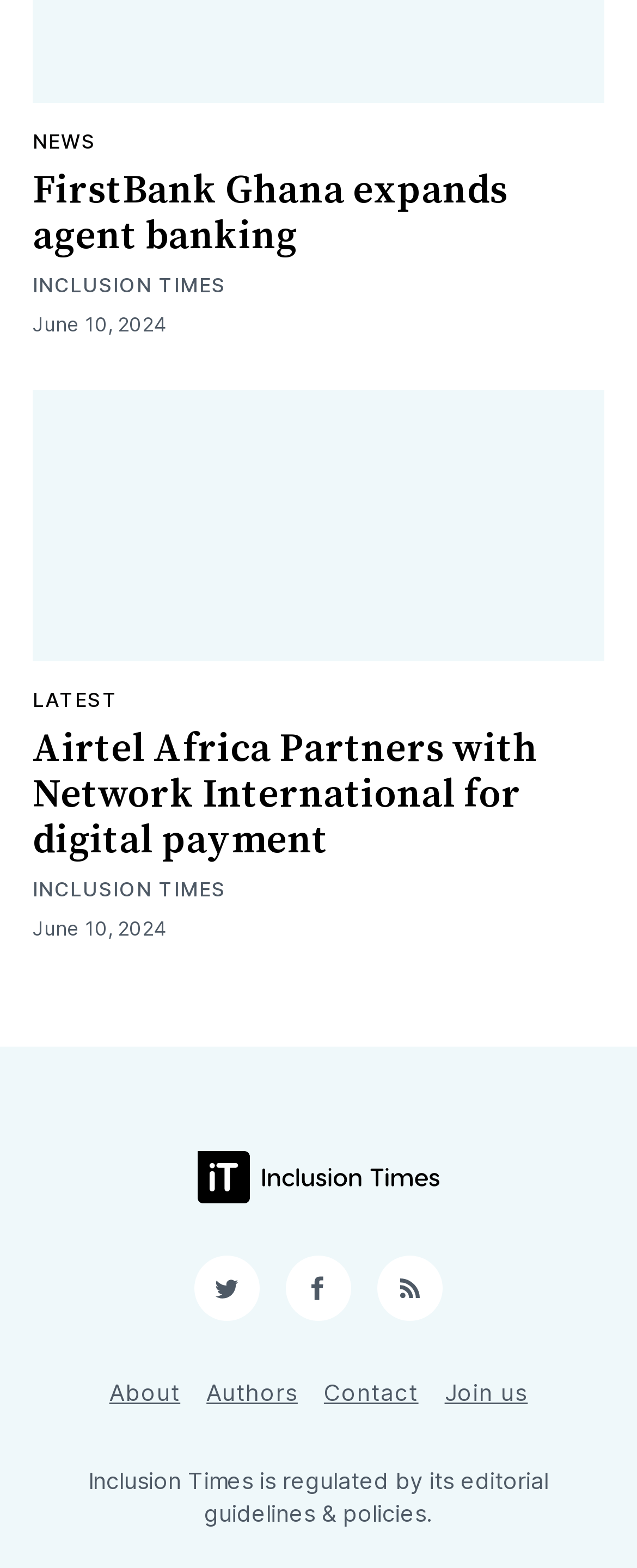Please respond in a single word or phrase: 
How many social media links are present at the bottom of the page?

4